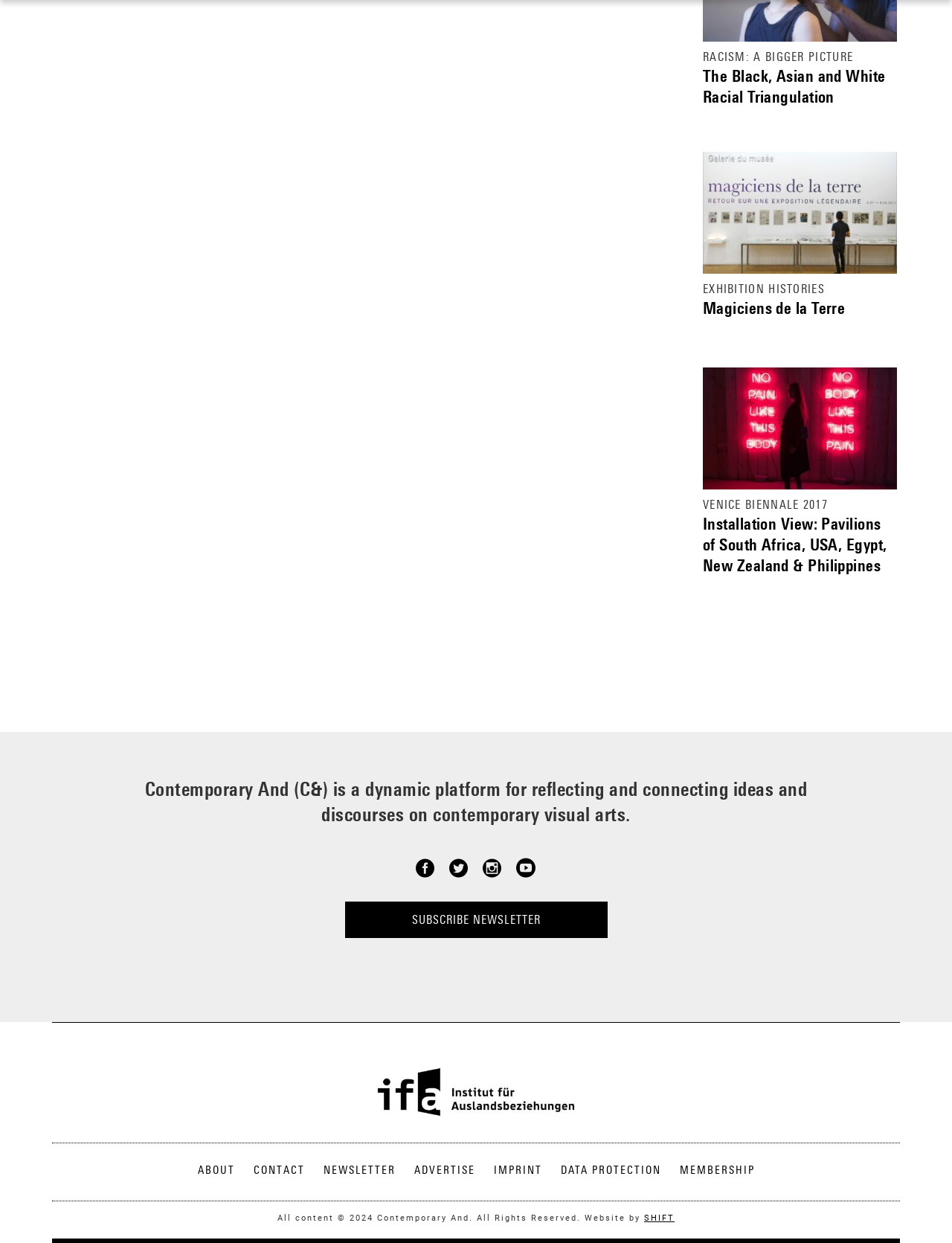Please specify the bounding box coordinates in the format (top-left x, top-left y, bottom-right x, bottom-right y), with all values as floating point numbers between 0 and 1. Identify the bounding box of the UI element described by: Newsletter

[0.332, 0.93, 0.423, 0.953]